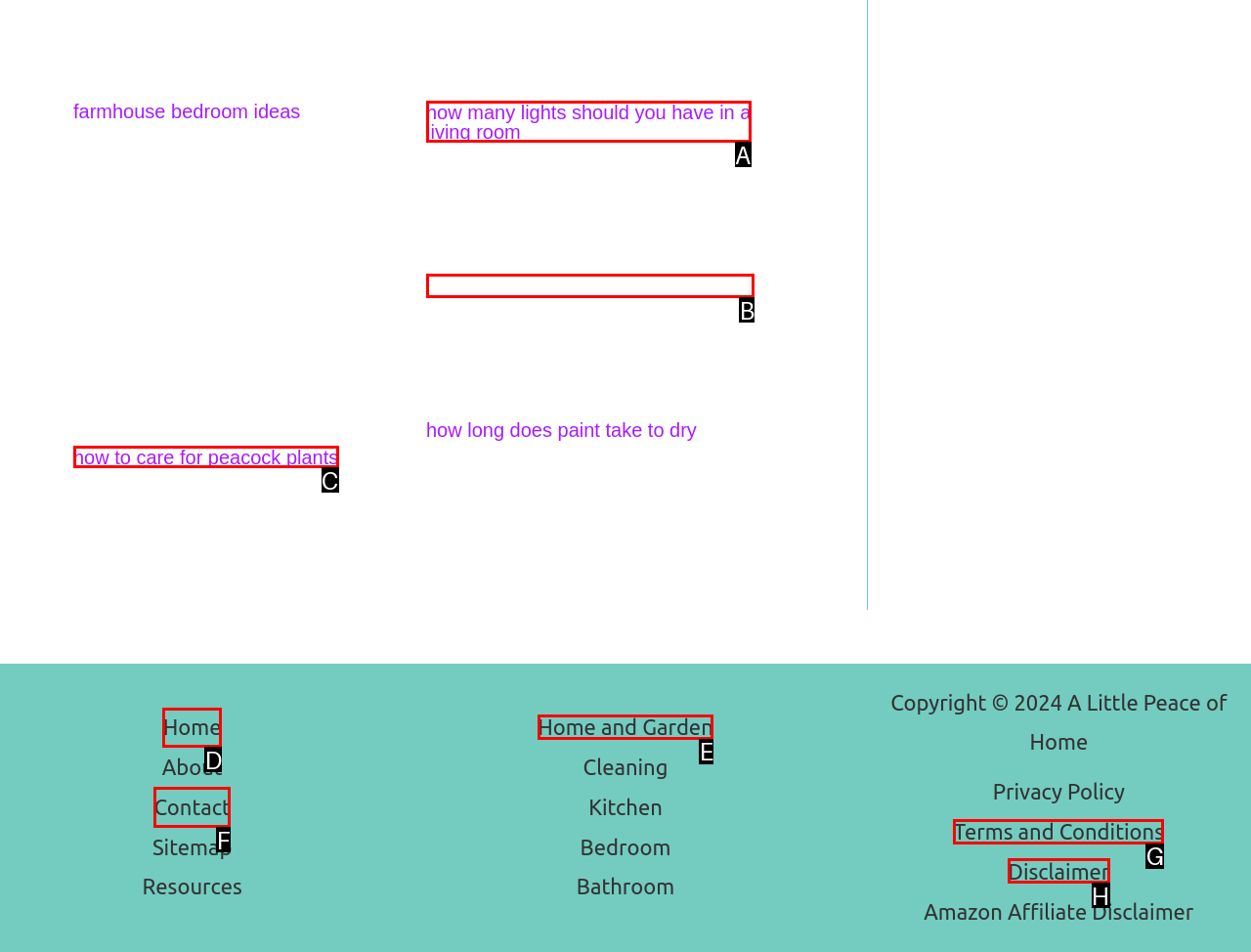Choose the letter of the option that needs to be clicked to perform the task: Read more about how long does paint take to dry. Answer with the letter.

B